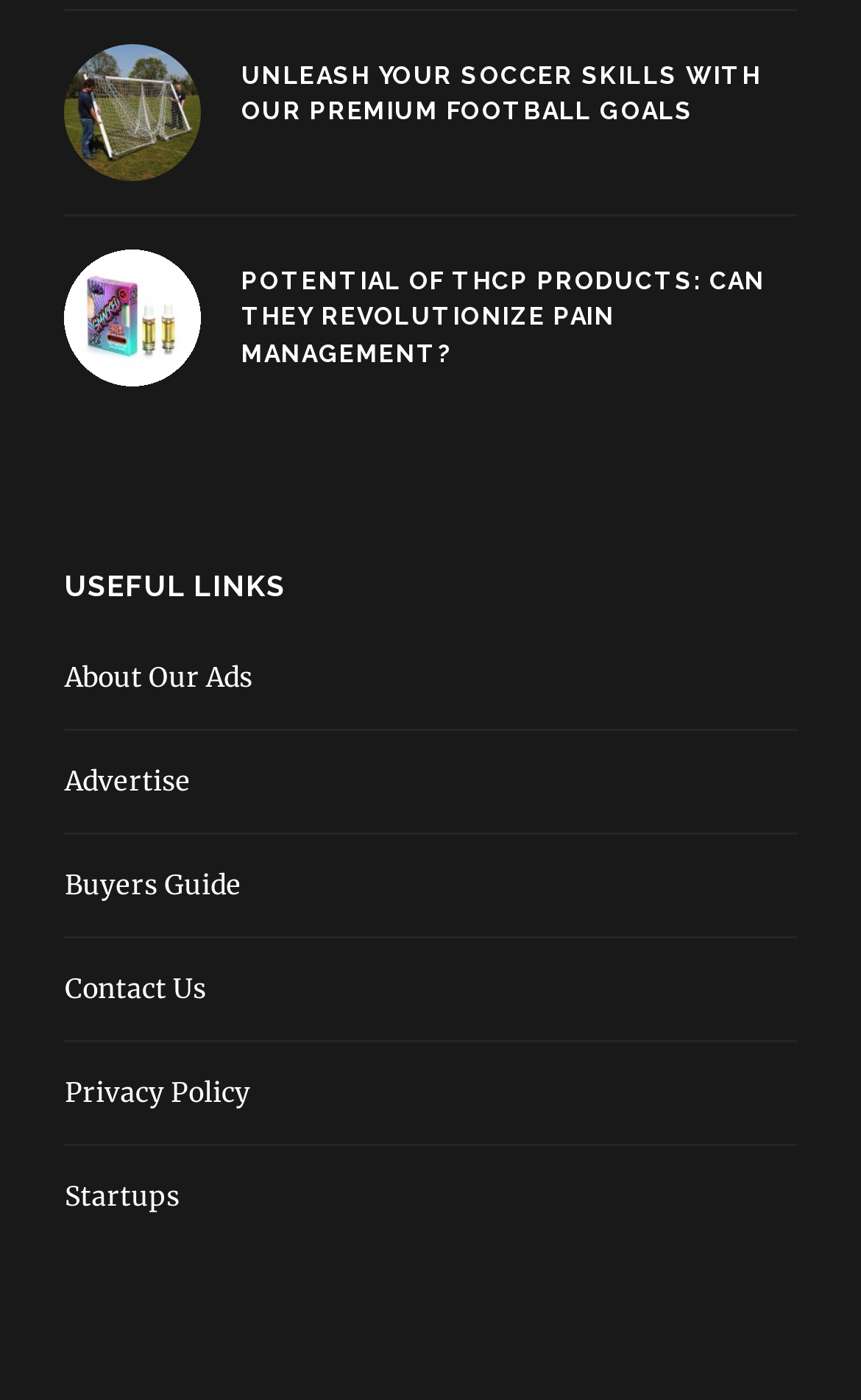Identify the bounding box coordinates of the clickable region necessary to fulfill the following instruction: "Click on the link to unleash your soccer skills". The bounding box coordinates should be four float numbers between 0 and 1, i.e., [left, top, right, bottom].

[0.28, 0.042, 0.925, 0.094]